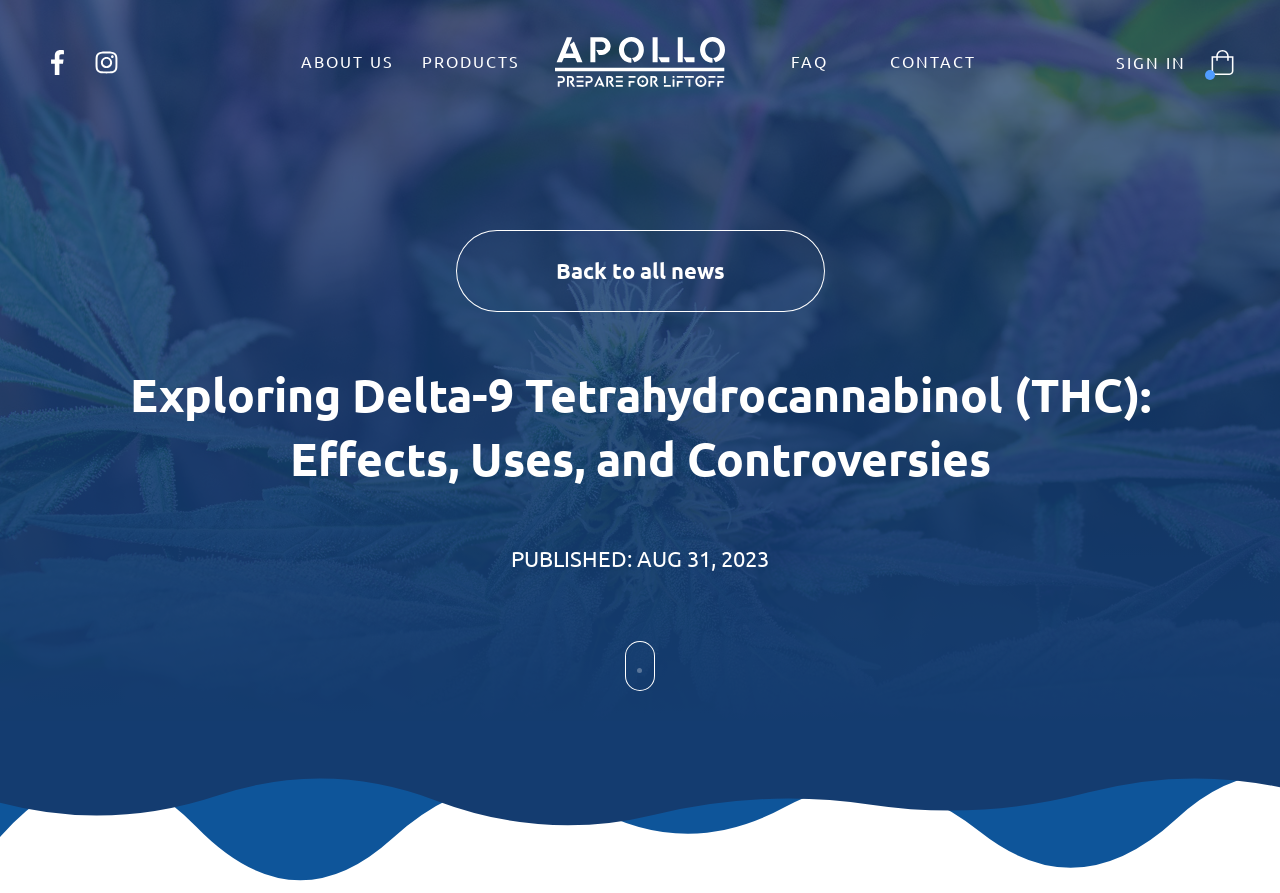How many navigation links are there?
Refer to the screenshot and answer in one word or phrase.

7